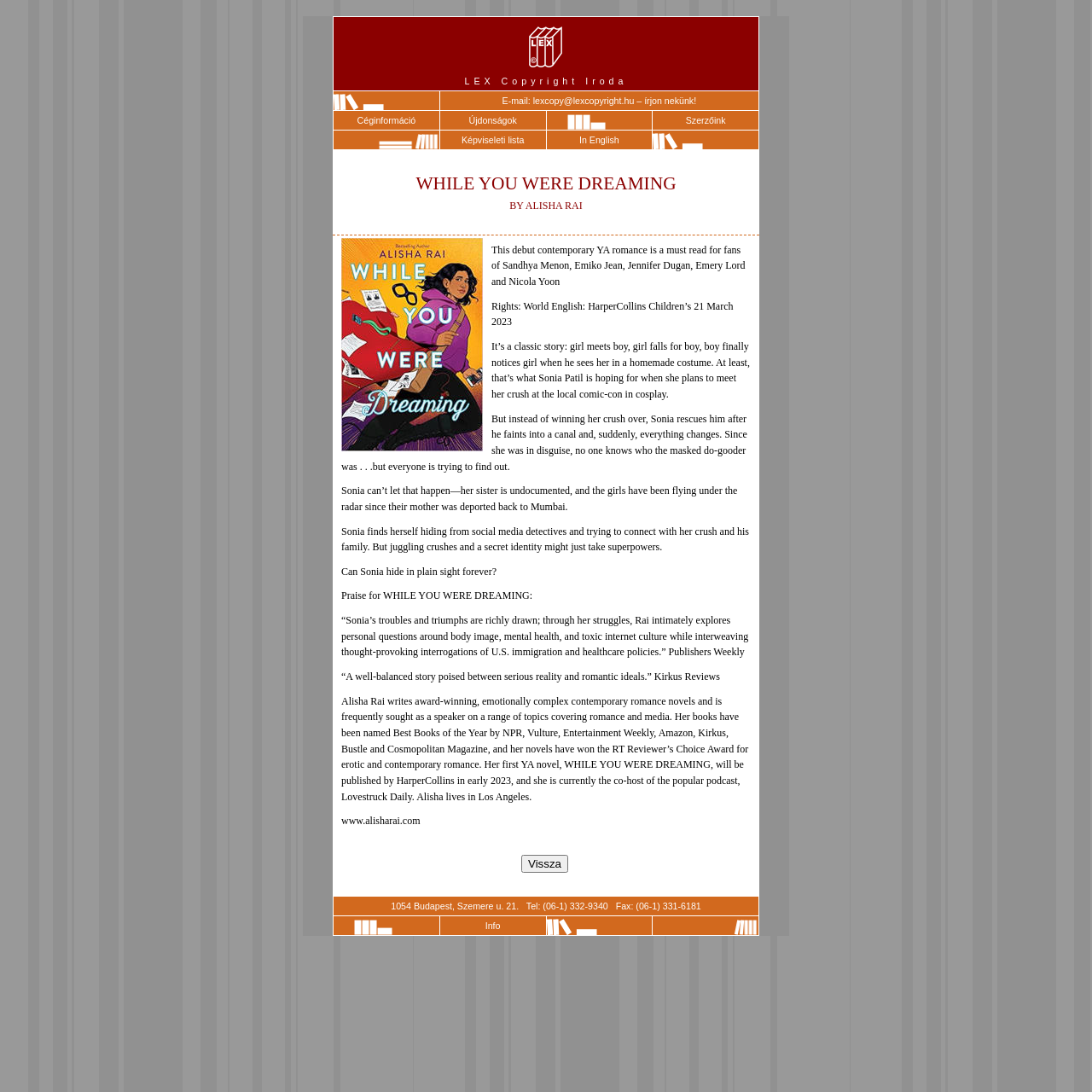Please identify the coordinates of the bounding box for the clickable region that will accomplish this instruction: "View company information".

[0.305, 0.101, 0.402, 0.118]